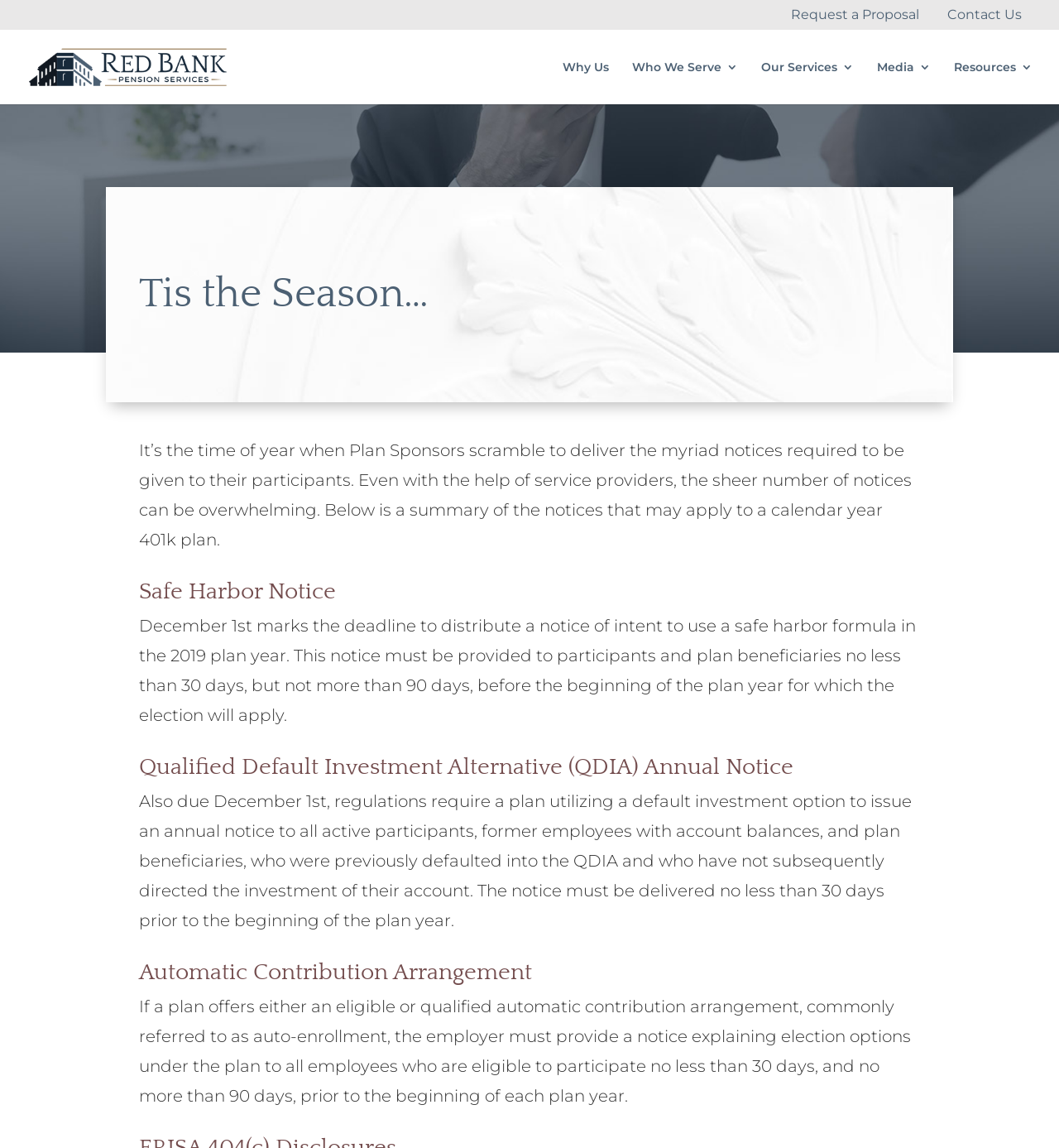Answer this question using a single word or a brief phrase:
What type of plan is being referred to?

401k plan